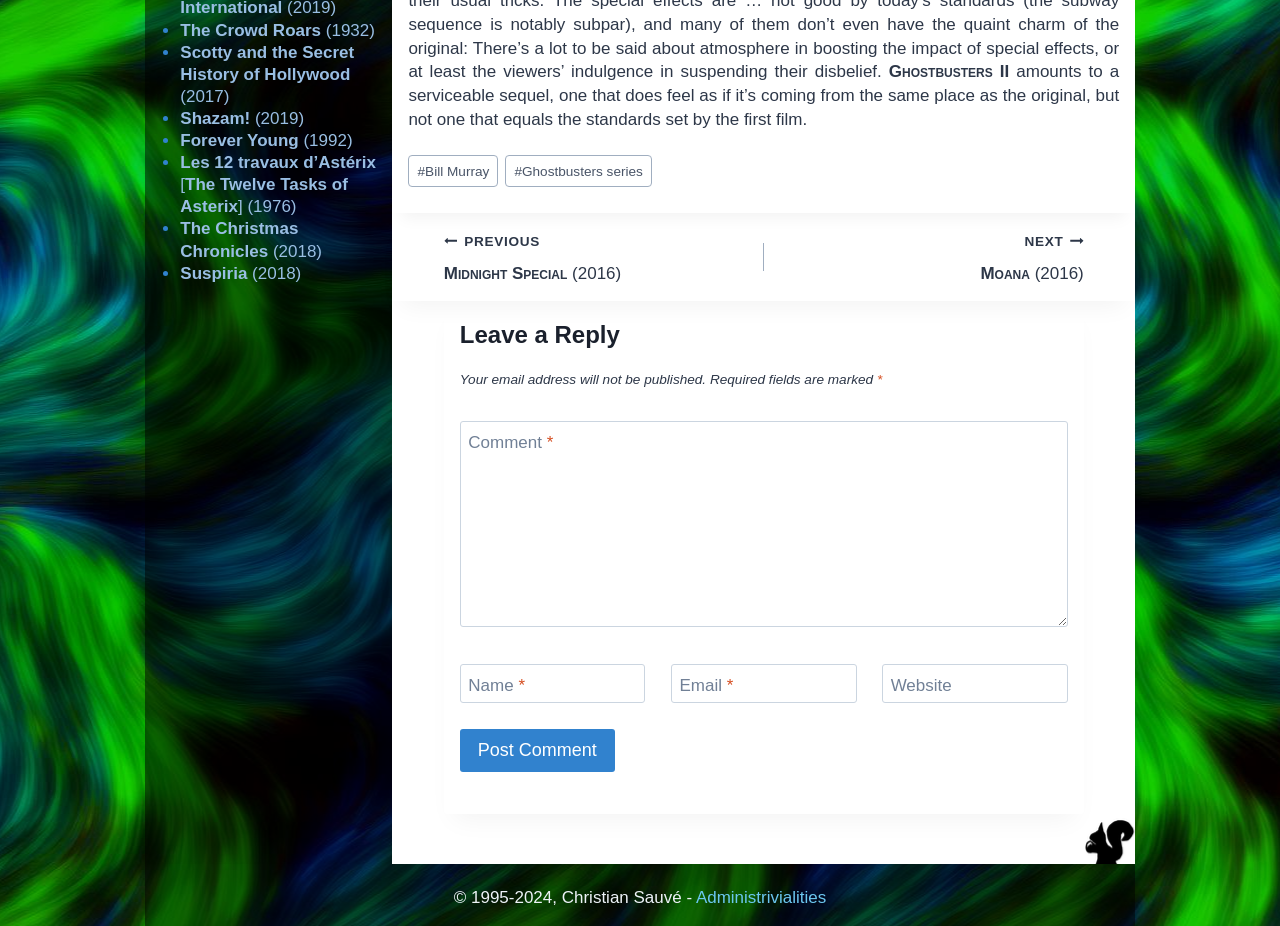Give the bounding box coordinates for the element described as: "According the AAG,".

None